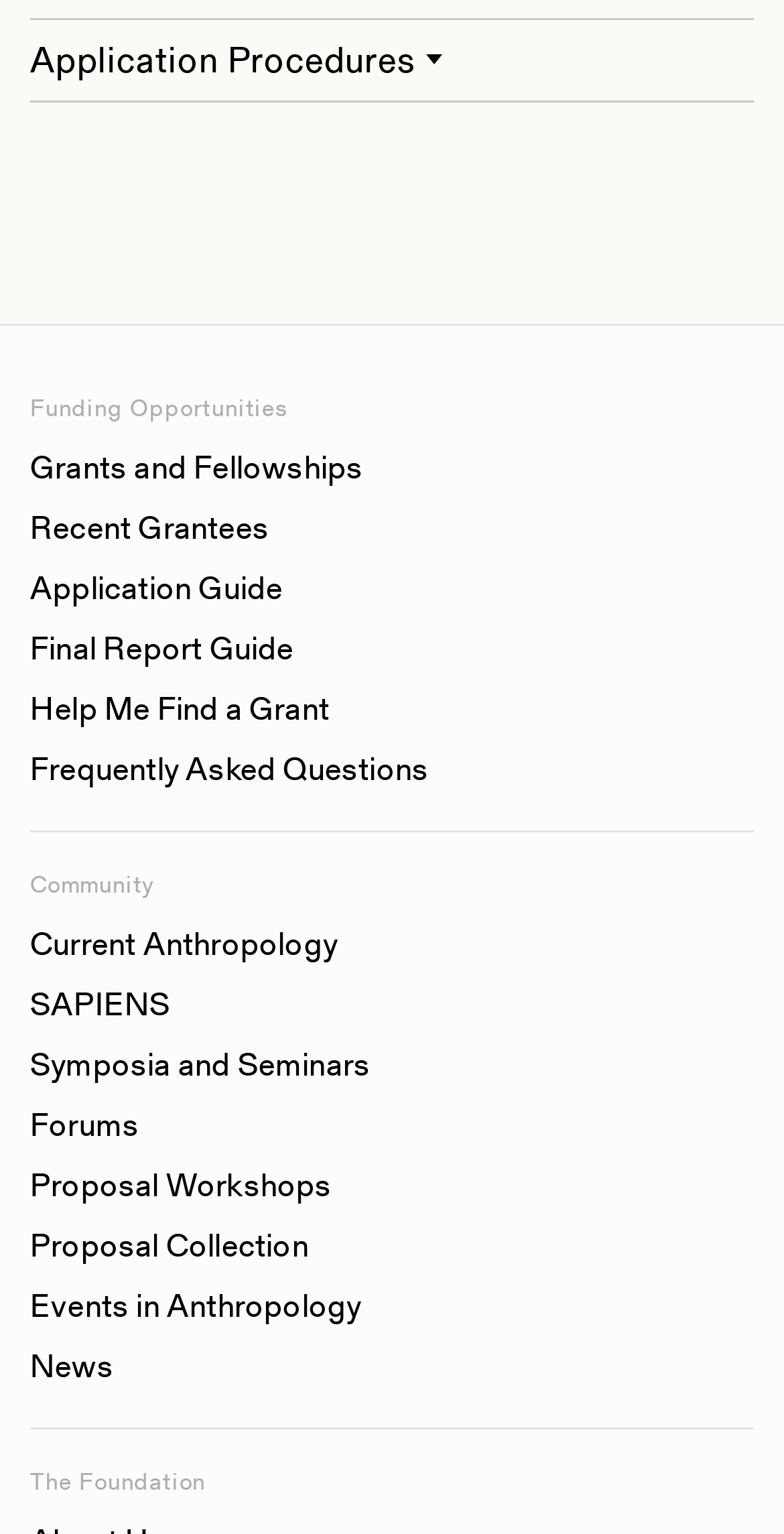What information is required in the application? Based on the screenshot, please respond with a single word or phrase.

General info, abstract, answers to questions